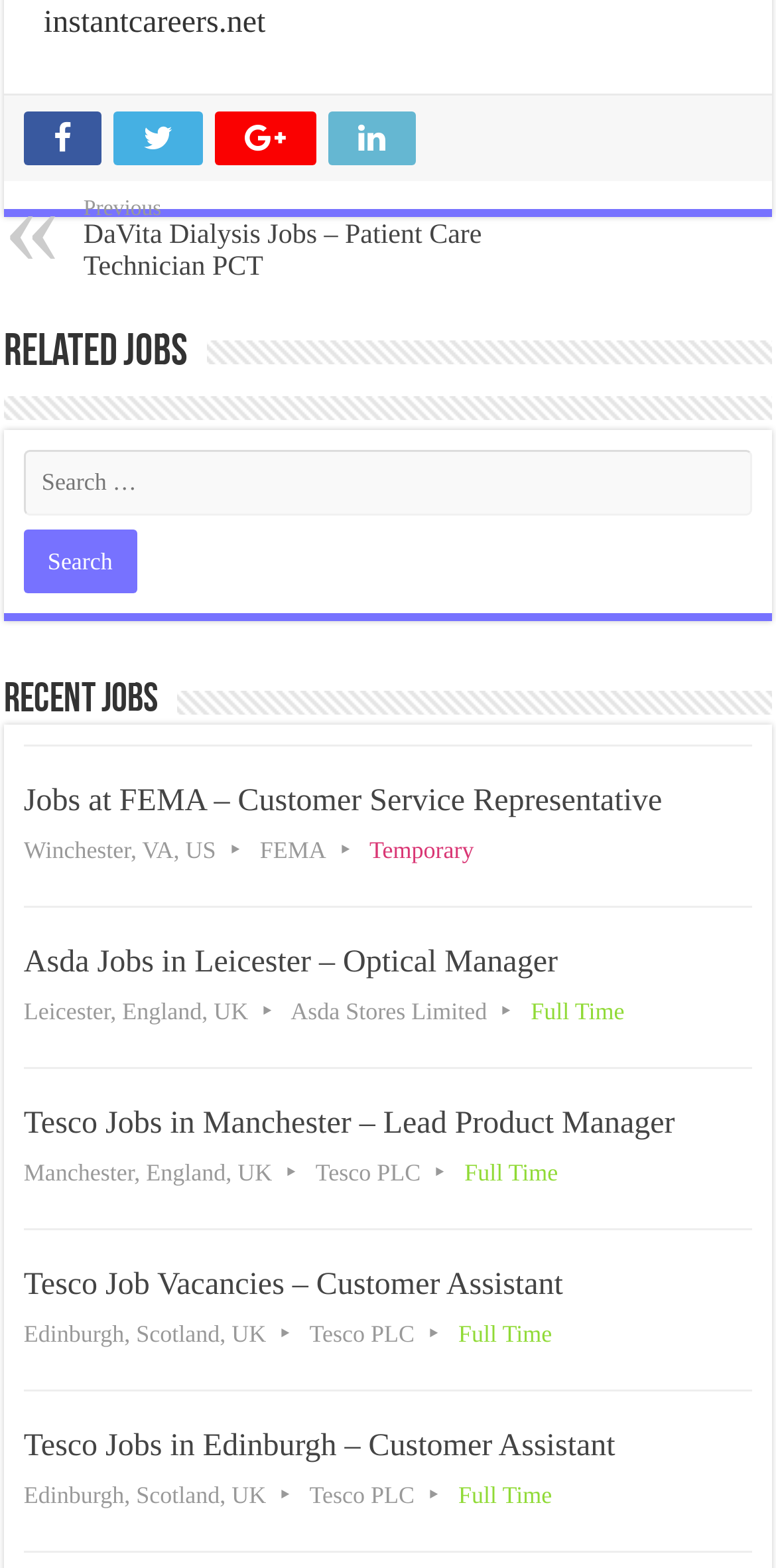How many job listings are displayed on the webpage?
Utilize the image to construct a detailed and well-explained answer.

There are five job listings displayed on the webpage, which are 'Jobs at FEMA – Customer Service Representative', 'Asda Jobs in Leicester – Optical Manager', 'Tesco Jobs in Manchester – Lead Product Manager', 'Tesco Job Vacancies – Customer Assistant', and 'Tesco Jobs in Edinburgh – Customer Assistant'.